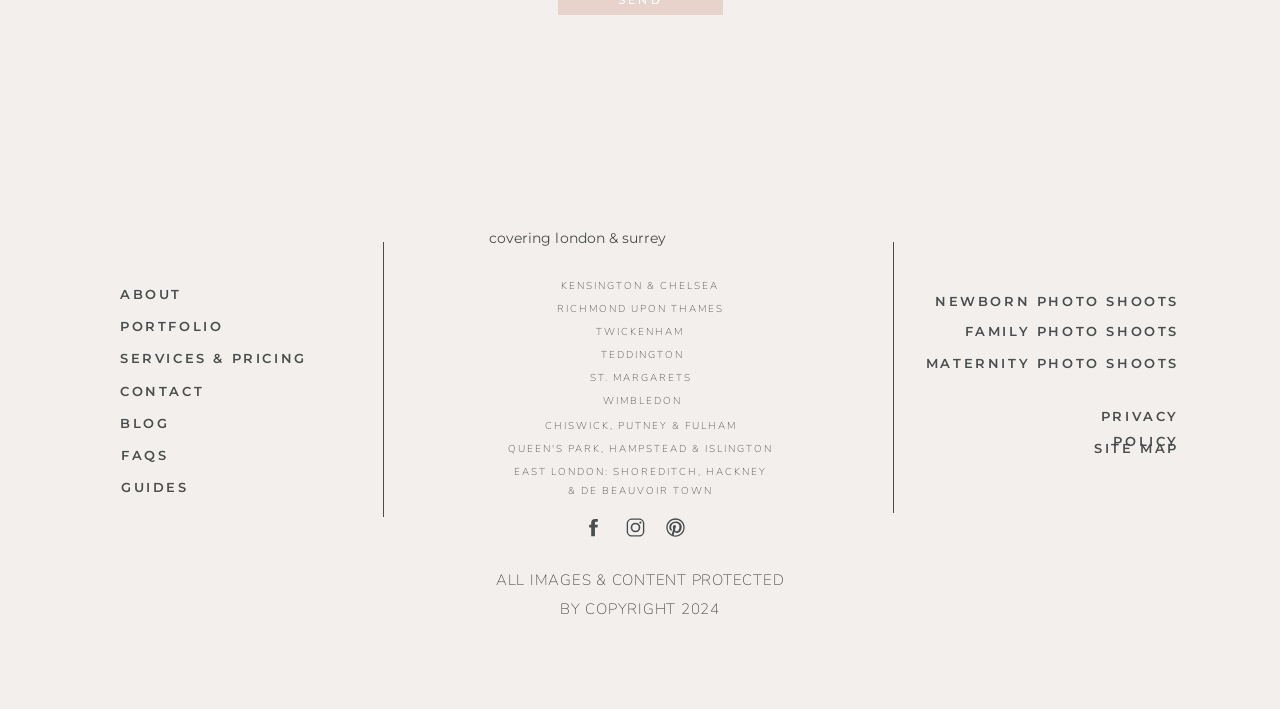Refer to the image and provide an in-depth answer to the question: 
What is the copyright year mentioned?

The text 'BY COPYRIGHT 2024' at the bottom of the webpage indicates that the copyright year is 2024.